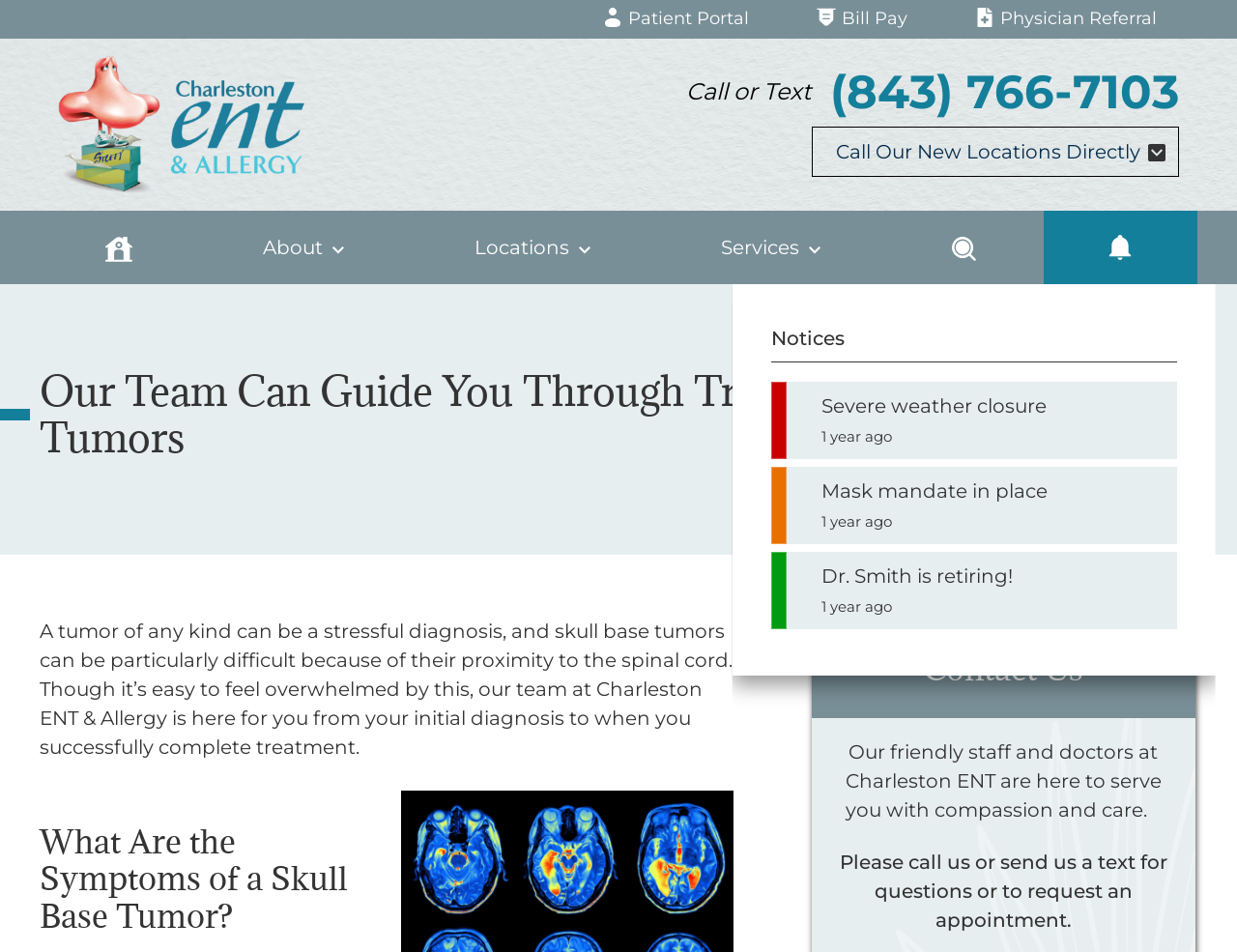What is the purpose of the team at Charleston ENT?
Use the screenshot to answer the question with a single word or phrase.

To guide through treatment for skull base tumors